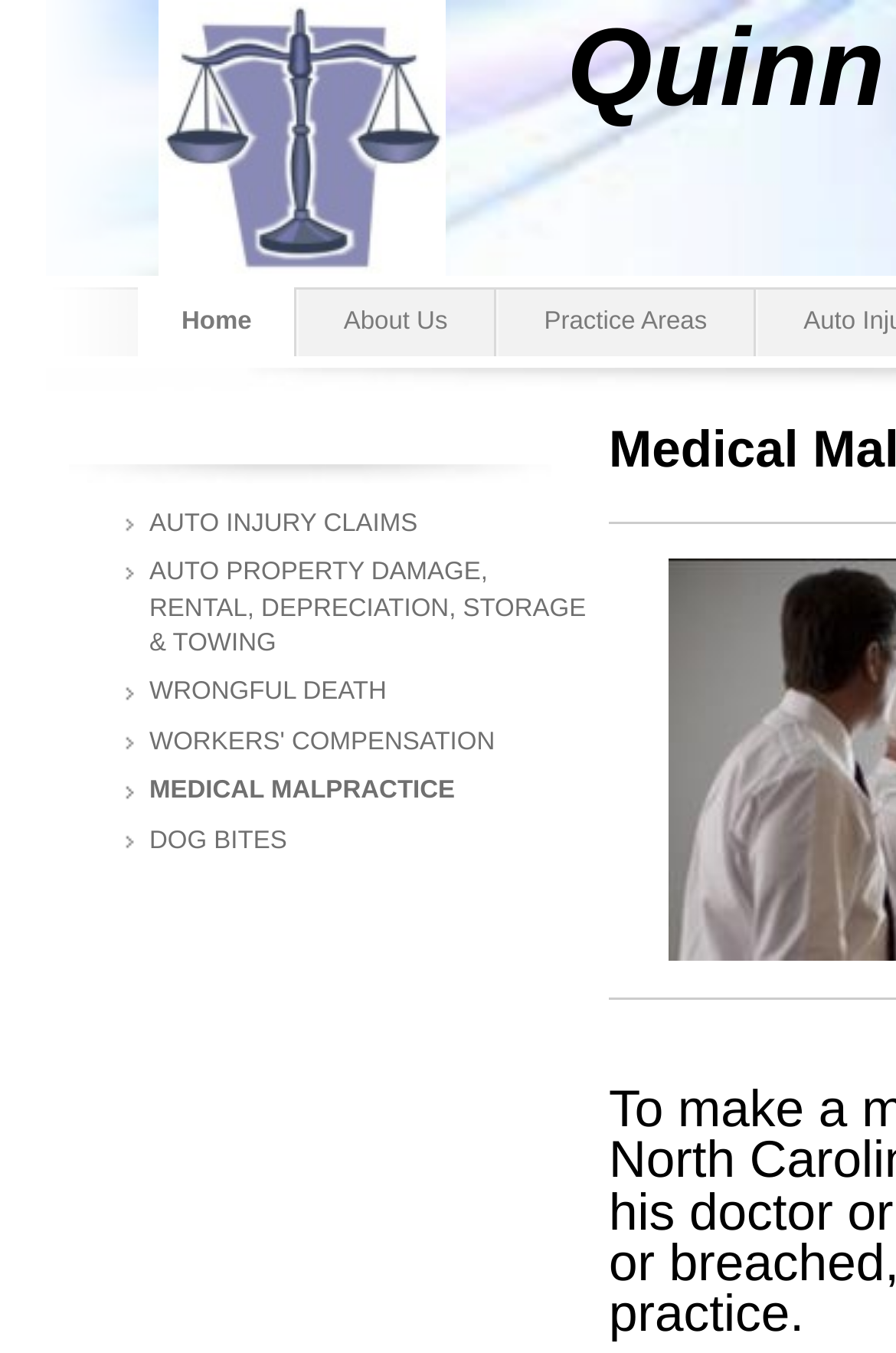For the following element description, predict the bounding box coordinates in the format (top-left x, top-left y, bottom-right x, bottom-right y). All values should be floating point numbers between 0 and 1. Description: AUTO INJURY CLAIMS

[0.128, 0.37, 0.667, 0.406]